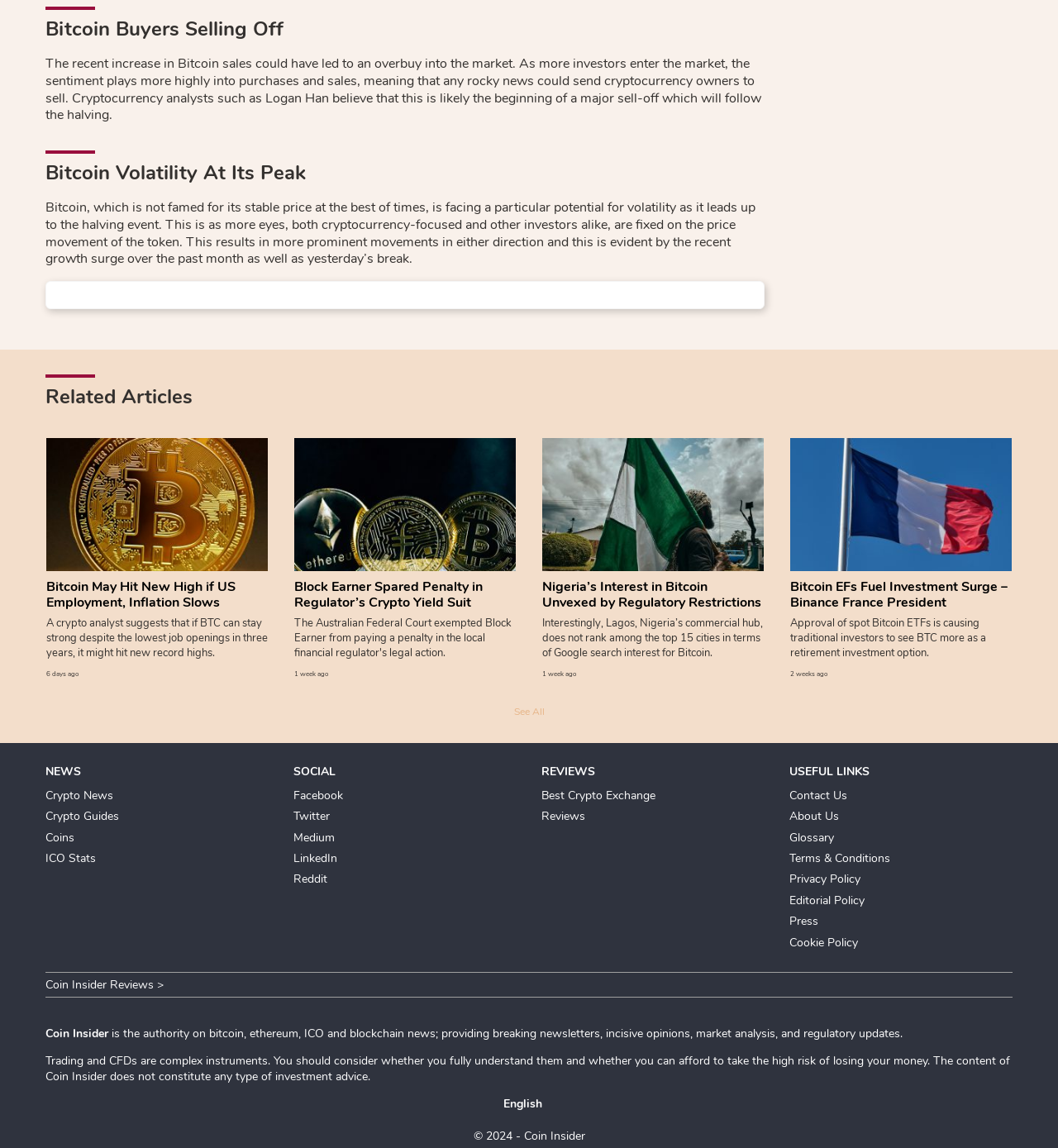Answer the following query with a single word or phrase:
What is the topic of the news article?

Bitcoin